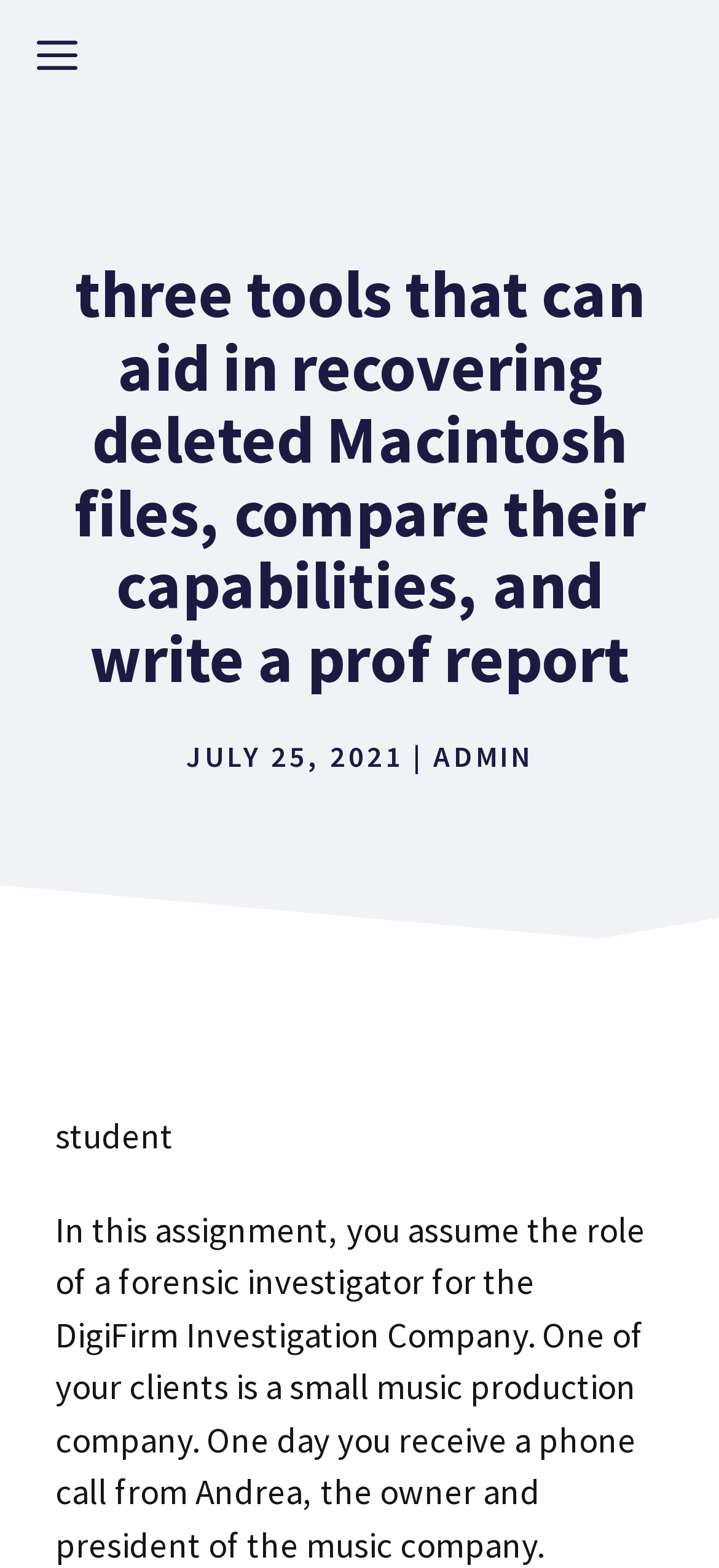Identify the bounding box for the described UI element: "Cinderella".

None